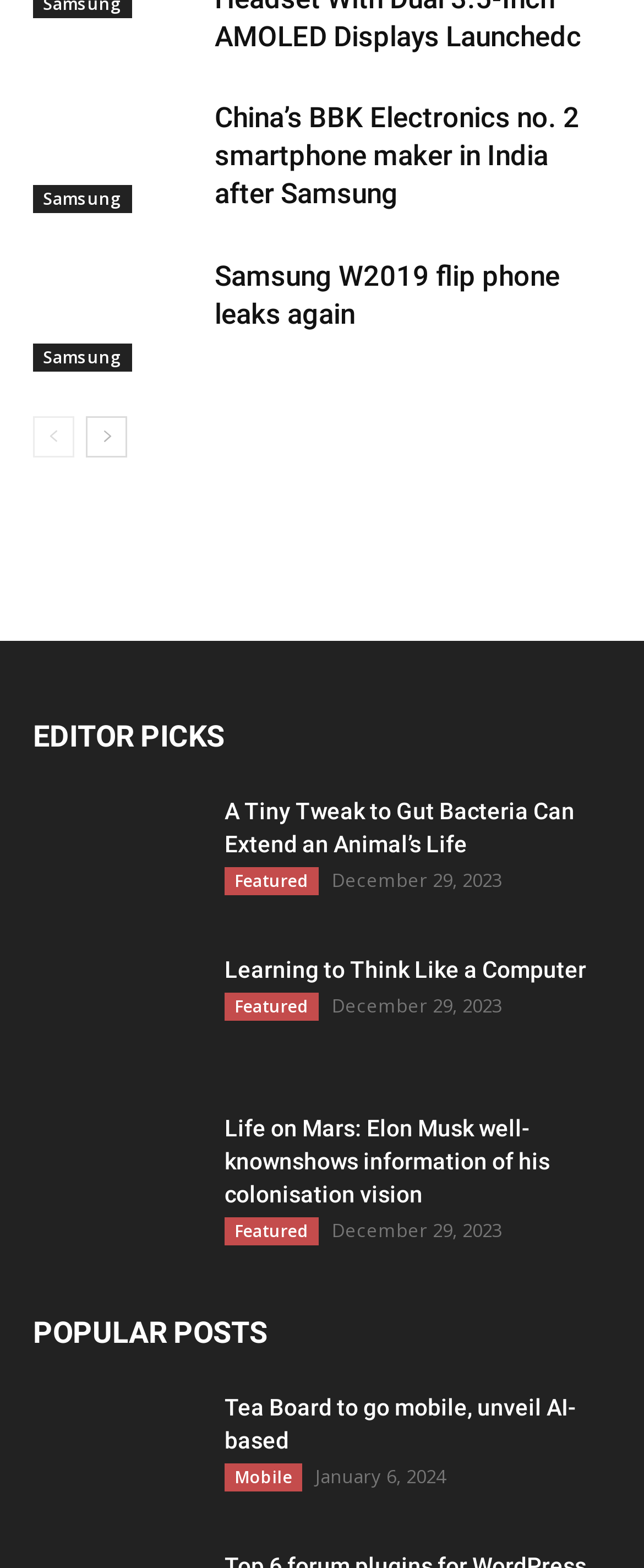Pinpoint the bounding box coordinates of the element to be clicked to execute the instruction: "Click on the link to read about China’s BBK Electronics".

[0.051, 0.064, 0.308, 0.136]